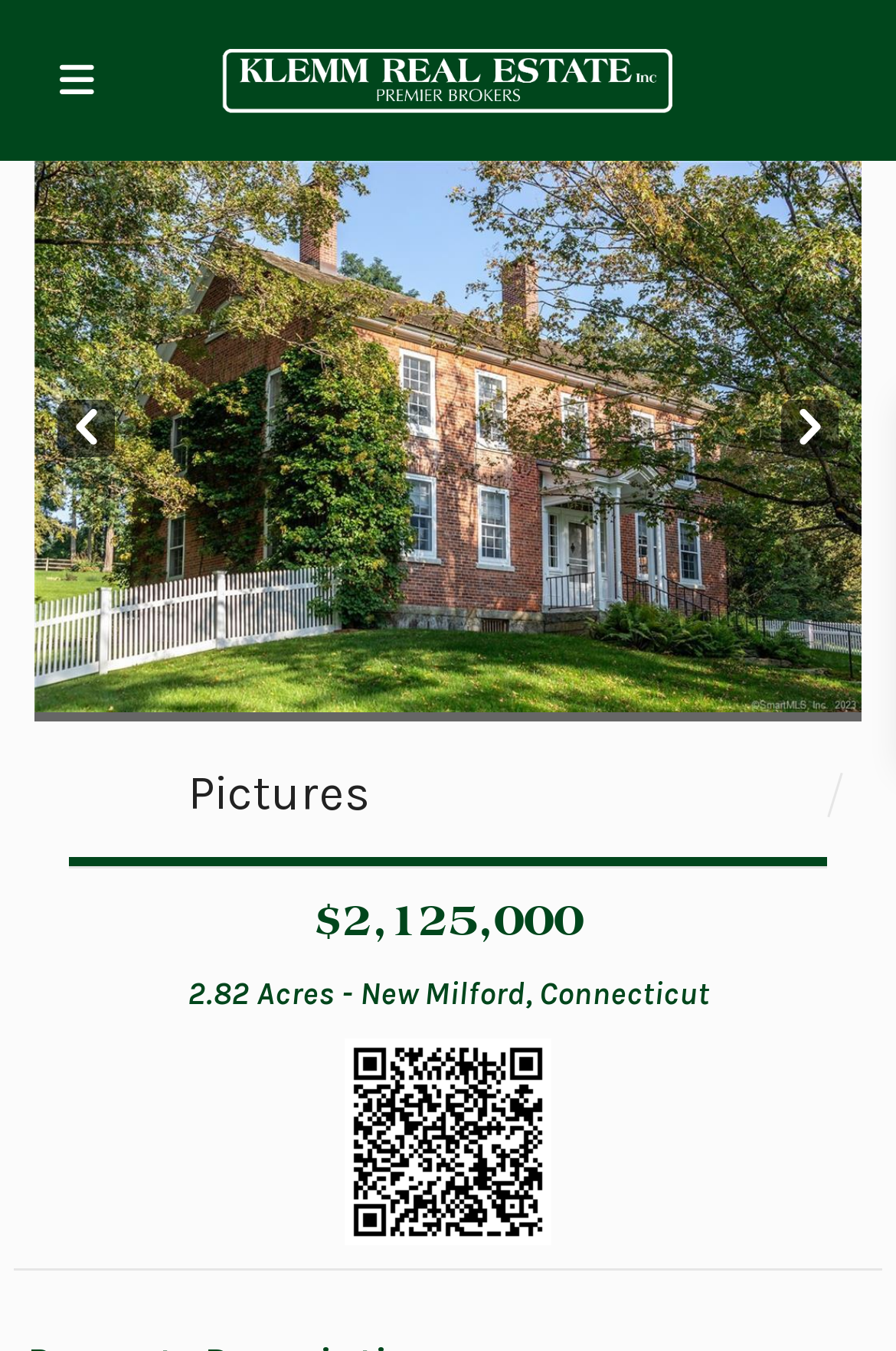Identify the bounding box coordinates for the UI element that matches this description: "Prev".

[0.064, 0.296, 0.128, 0.338]